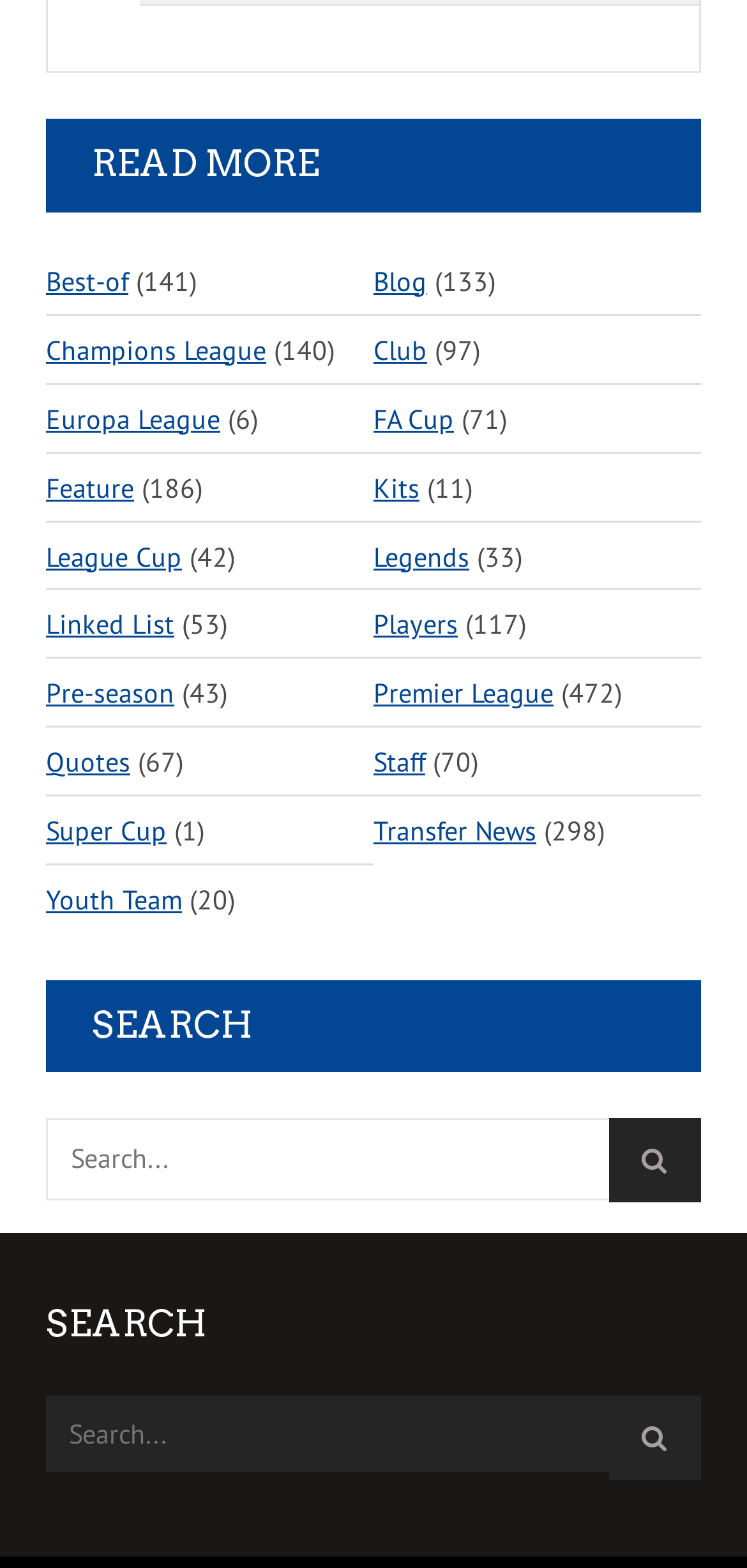Kindly determine the bounding box coordinates for the area that needs to be clicked to execute this instruction: "Search for something".

[0.062, 0.714, 0.938, 0.766]